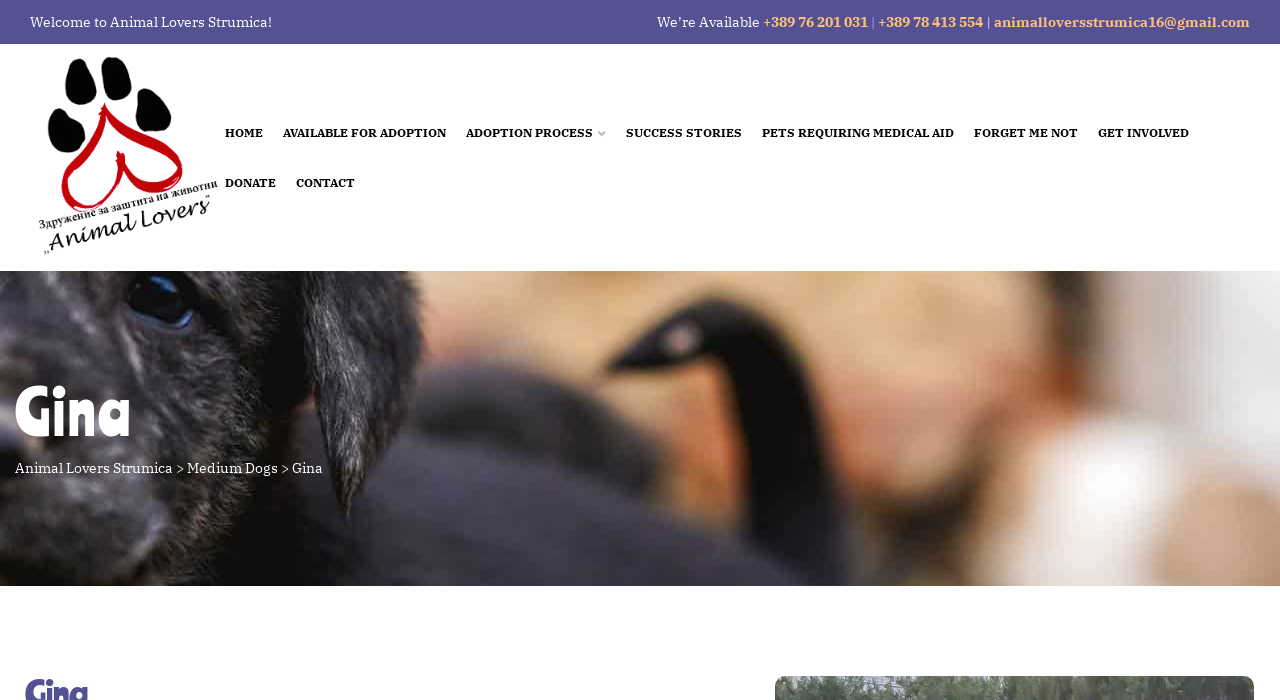Give the bounding box coordinates for the element described as: "Adoption Process".

[0.364, 0.154, 0.474, 0.225]